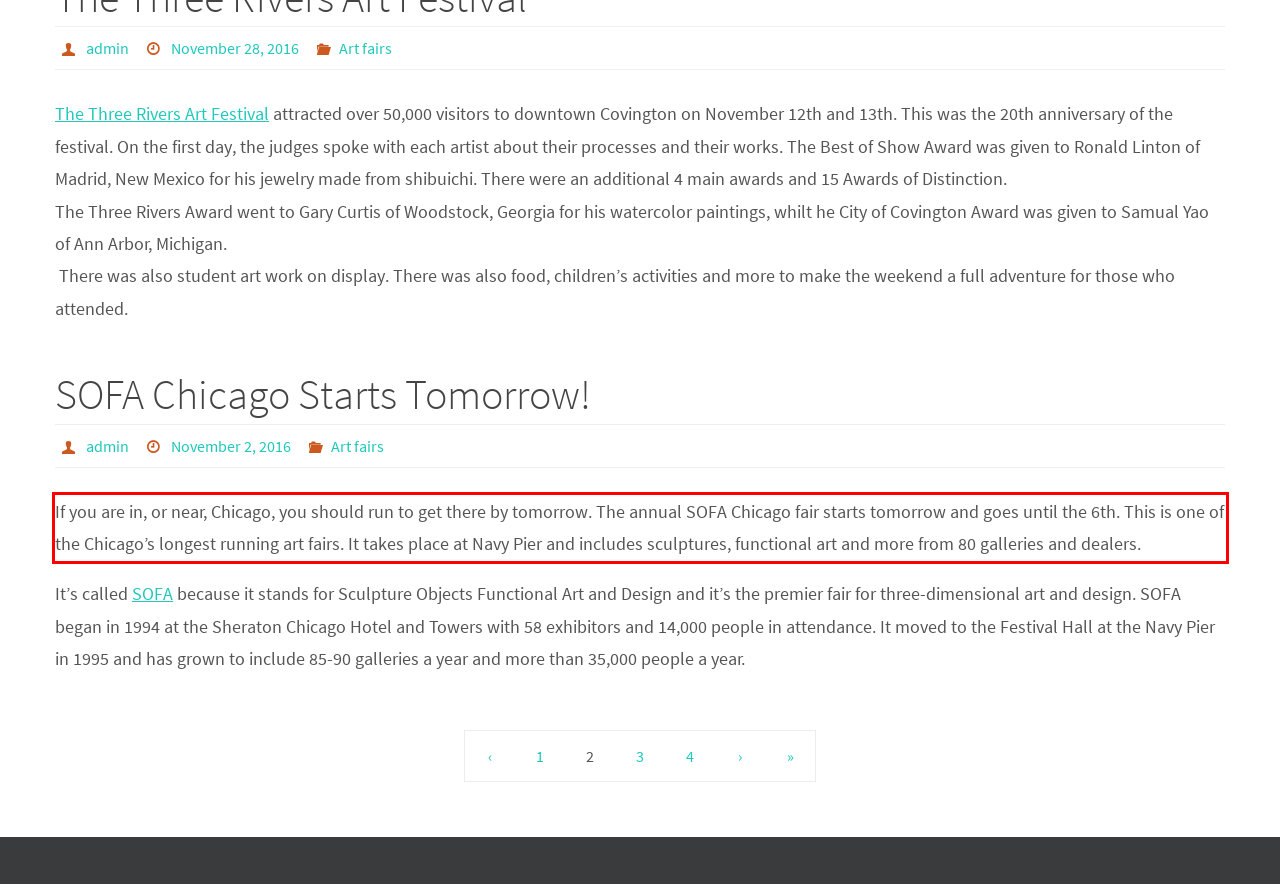By examining the provided screenshot of a webpage, recognize the text within the red bounding box and generate its text content.

If you are in, or near, Chicago, you should run to get there by tomorrow. The annual SOFA Chicago fair starts tomorrow and goes until the 6th. This is one of the Chicago’s longest running art fairs. It takes place at Navy Pier and includes sculptures, functional art and more from 80 galleries and dealers.